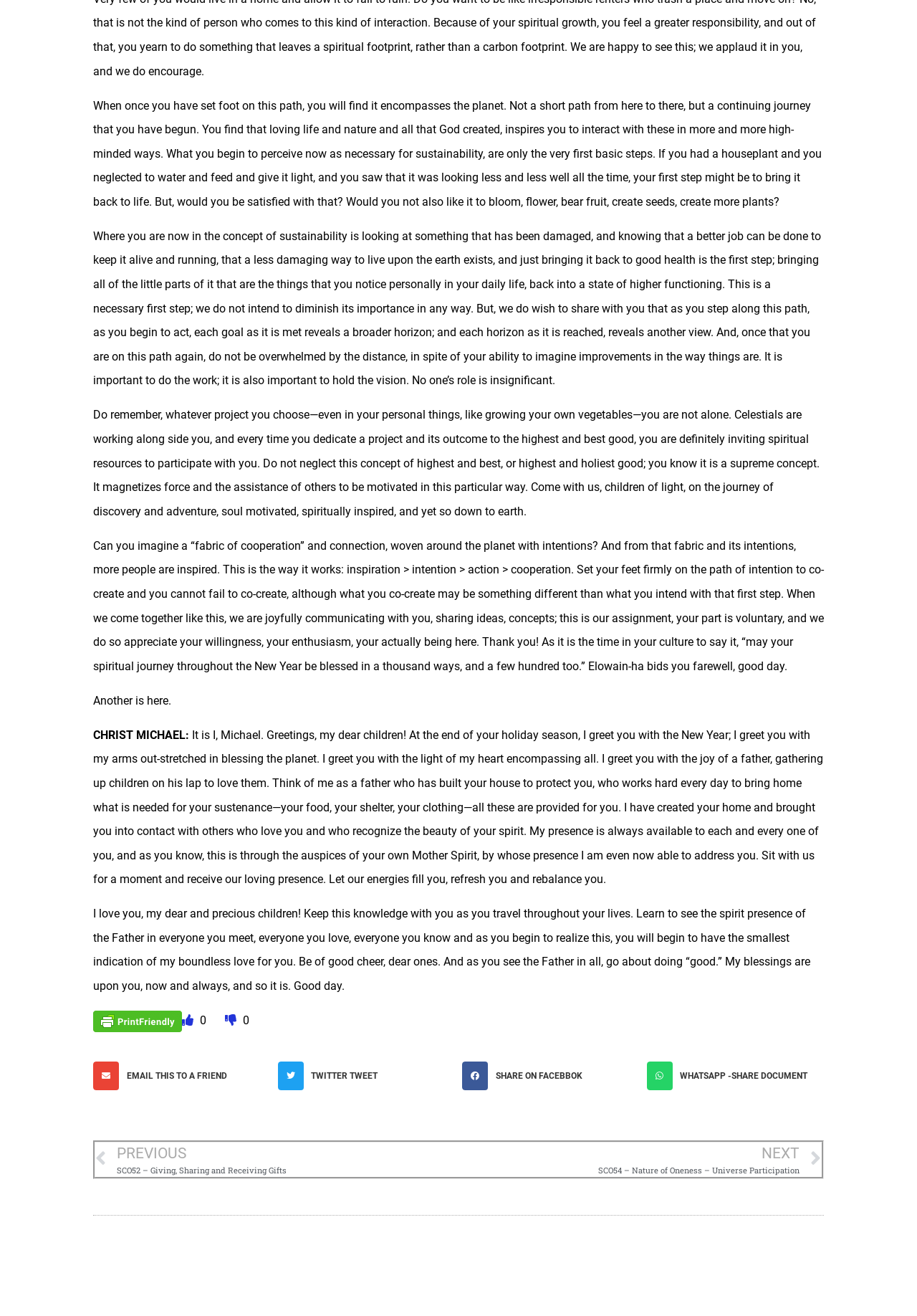Locate the bounding box coordinates of the element that needs to be clicked to carry out the instruction: "Share on email". The coordinates should be given as four float numbers ranging from 0 to 1, i.e., [left, top, right, bottom].

[0.102, 0.806, 0.295, 0.828]